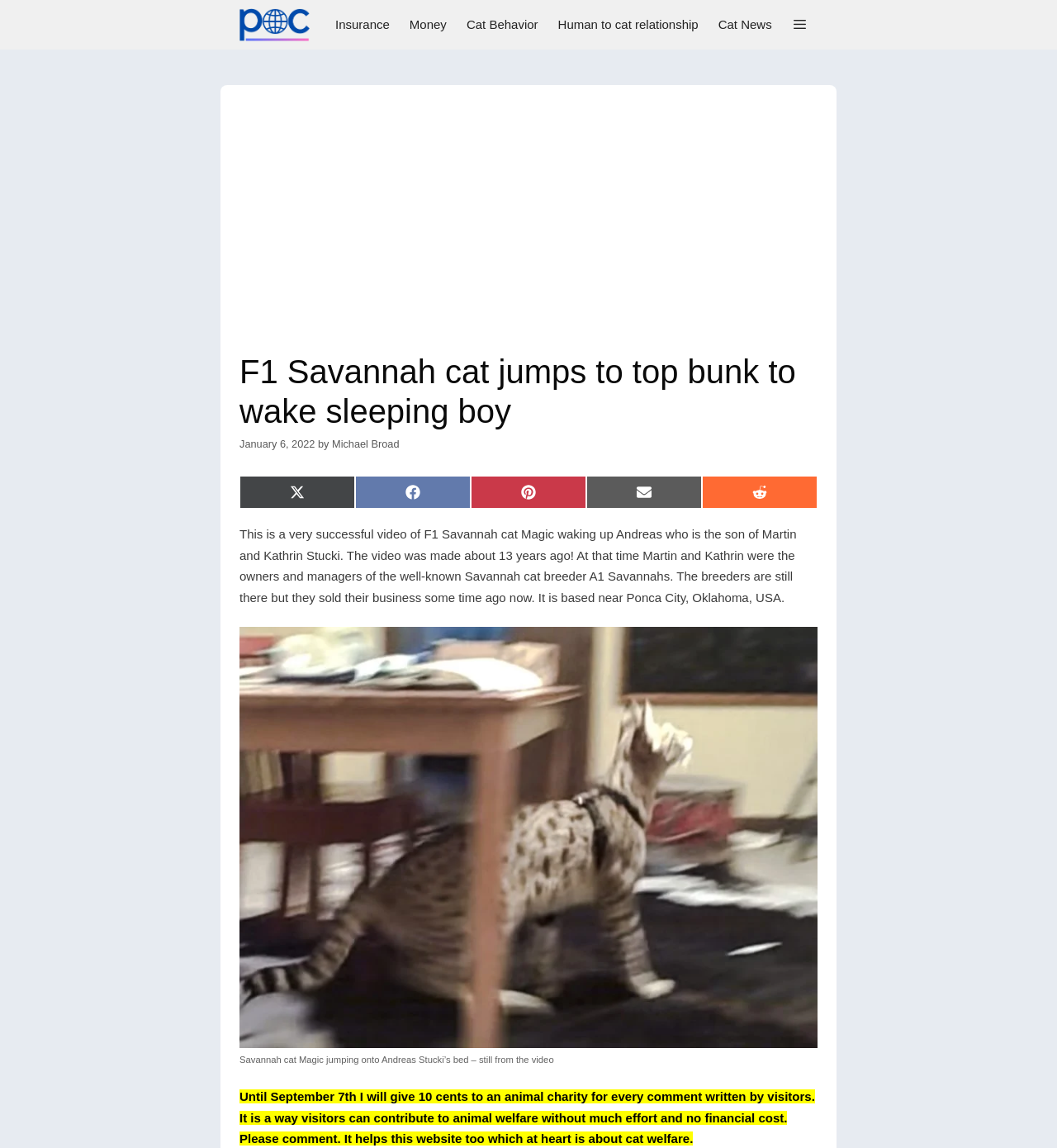How many links are in the navigation bar? Using the information from the screenshot, answer with a single word or phrase.

7